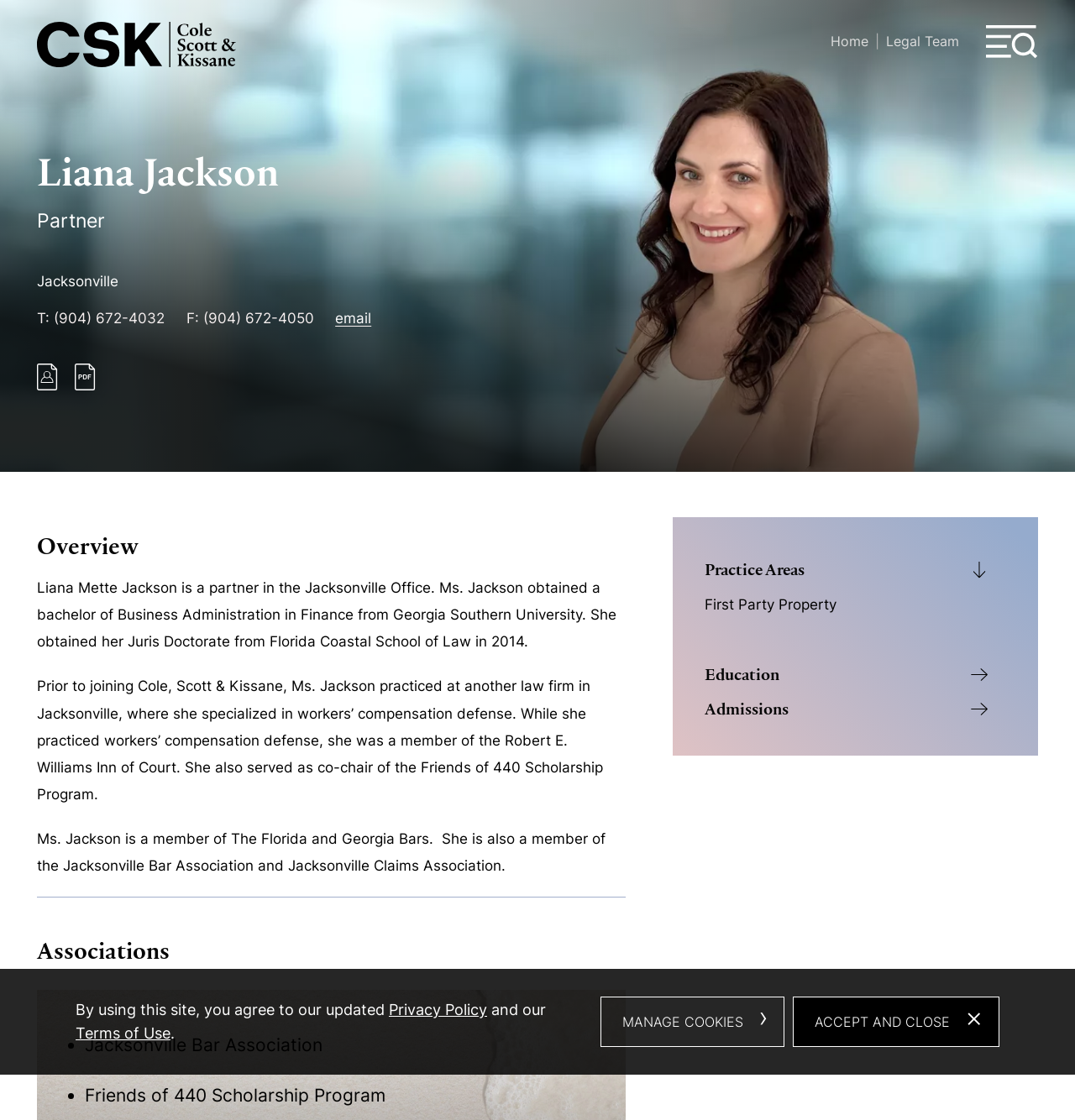Identify the bounding box coordinates for the element you need to click to achieve the following task: "Click the Home link". The coordinates must be four float values ranging from 0 to 1, formatted as [left, top, right, bottom].

[0.773, 0.029, 0.808, 0.044]